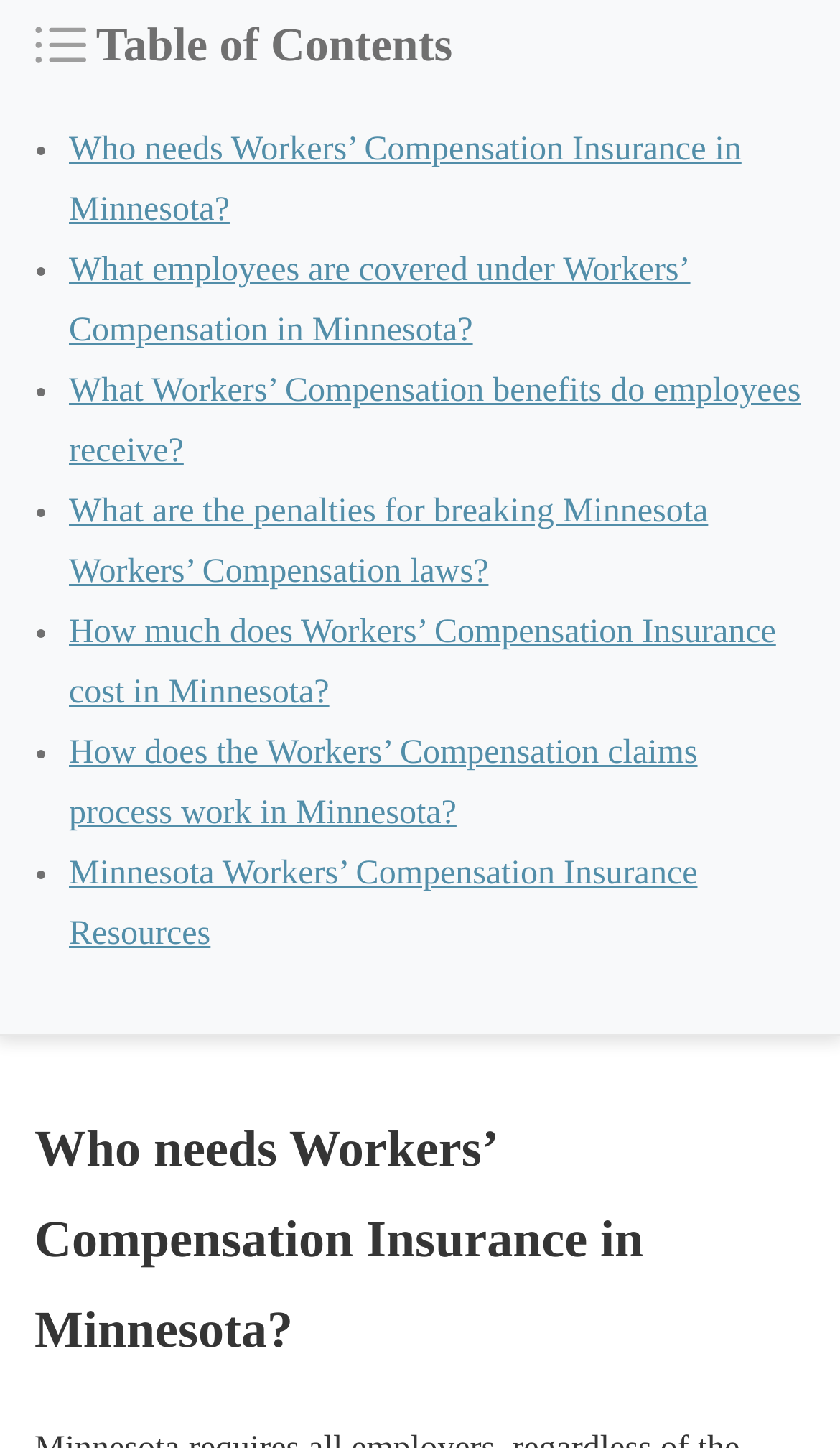Using the provided element description: "Minnesota Workers’ Compensation Insurance Resources", determine the bounding box coordinates of the corresponding UI element in the screenshot.

[0.082, 0.591, 0.83, 0.658]